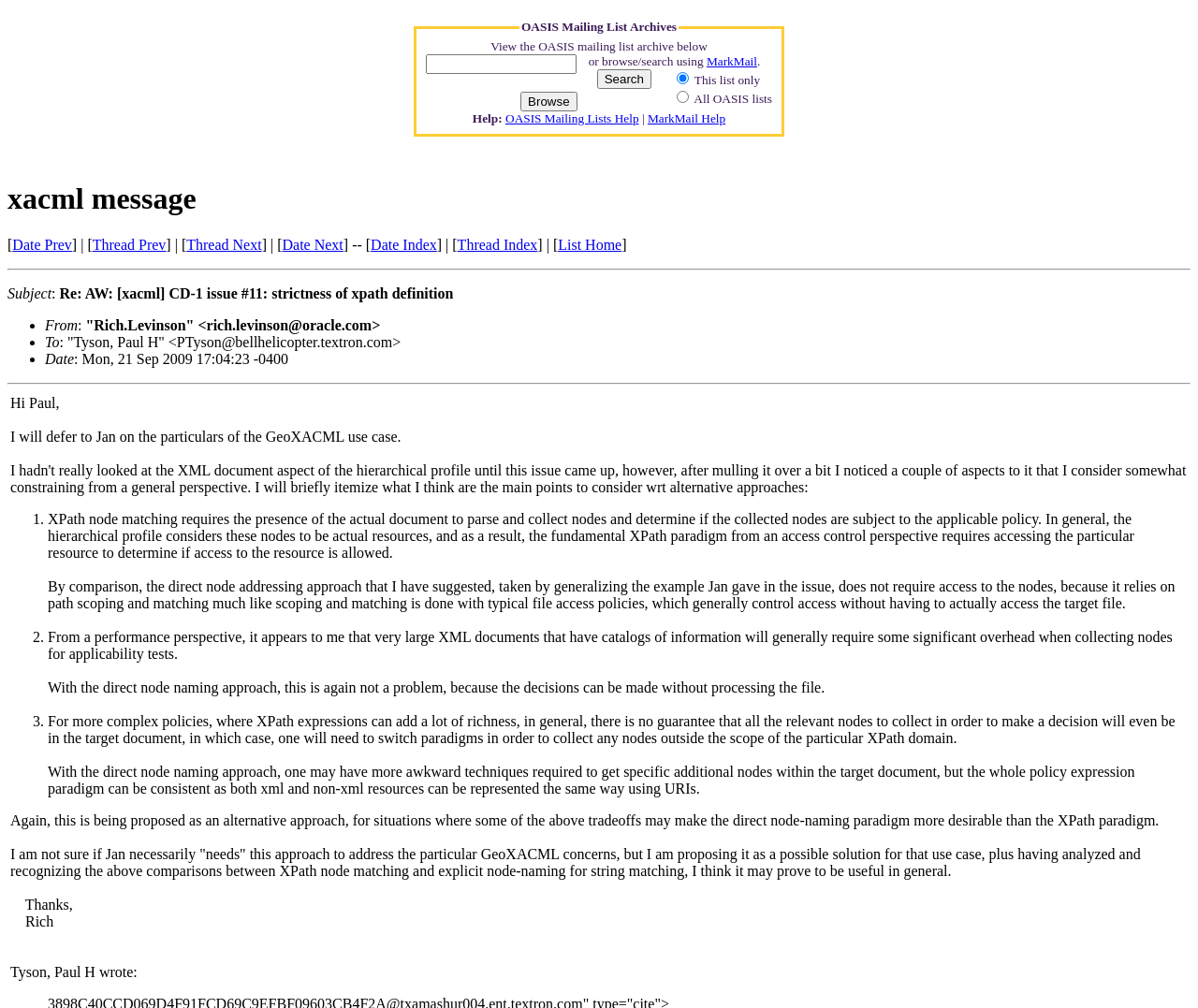Reply to the question with a brief word or phrase: How many points does the author make in favor of the direct node naming approach?

3